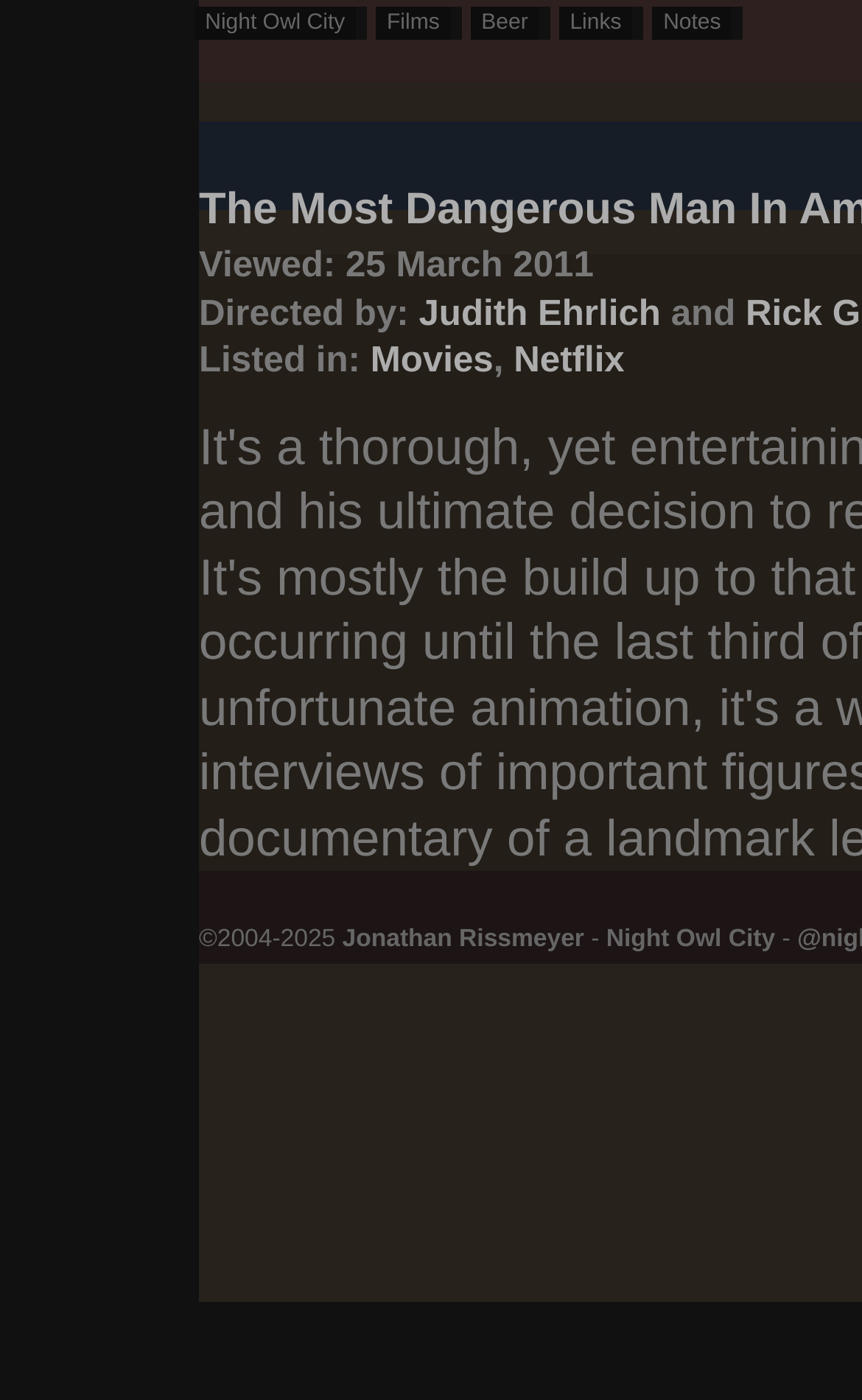Offer a meticulous description of the webpage's structure and content.

The webpage is about Night Owl City, specifically focusing on movies, with "The Most Dangerous Man In America" being a highlighted title. At the top, there are five links in a row, including "Night Owl City", "Films", "Beer", "Links", and "Notes", which seem to be navigation links. 

Below these links, there is a prominent link to "Judith Ehrlich" in the middle of the page. To the left of this link, there is a section with the text "Listed in:" followed by two links, "Movies" and "Netflix", separated by a comma. 

At the bottom of the page, there is a copyright notice "©2004-2025" on the left, followed by a link to "Jonathan Rissmeyer" and then another link to "Night Owl City" on the right.